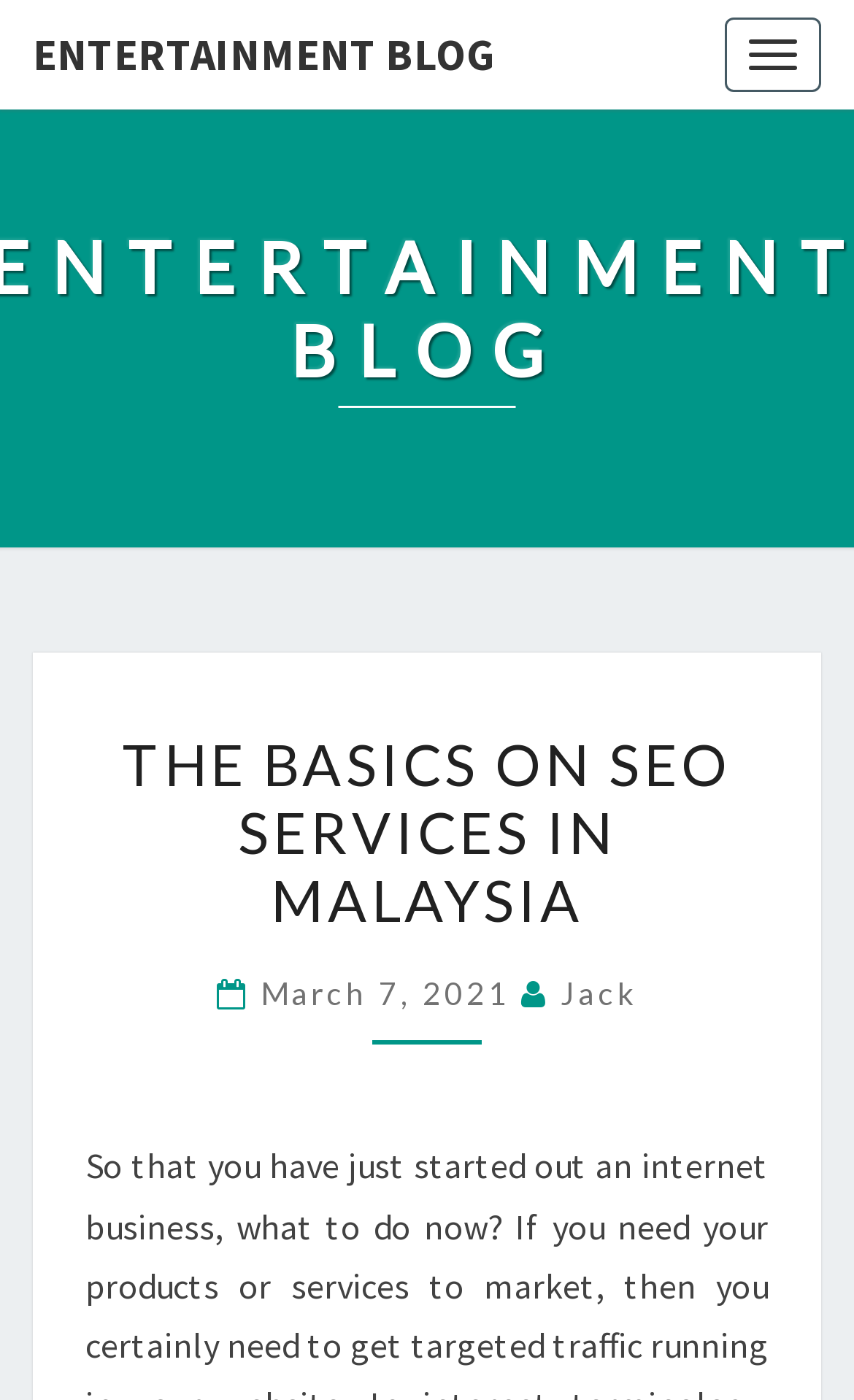What type of blog is this?
Respond to the question with a single word or phrase according to the image.

Entertainment Blog